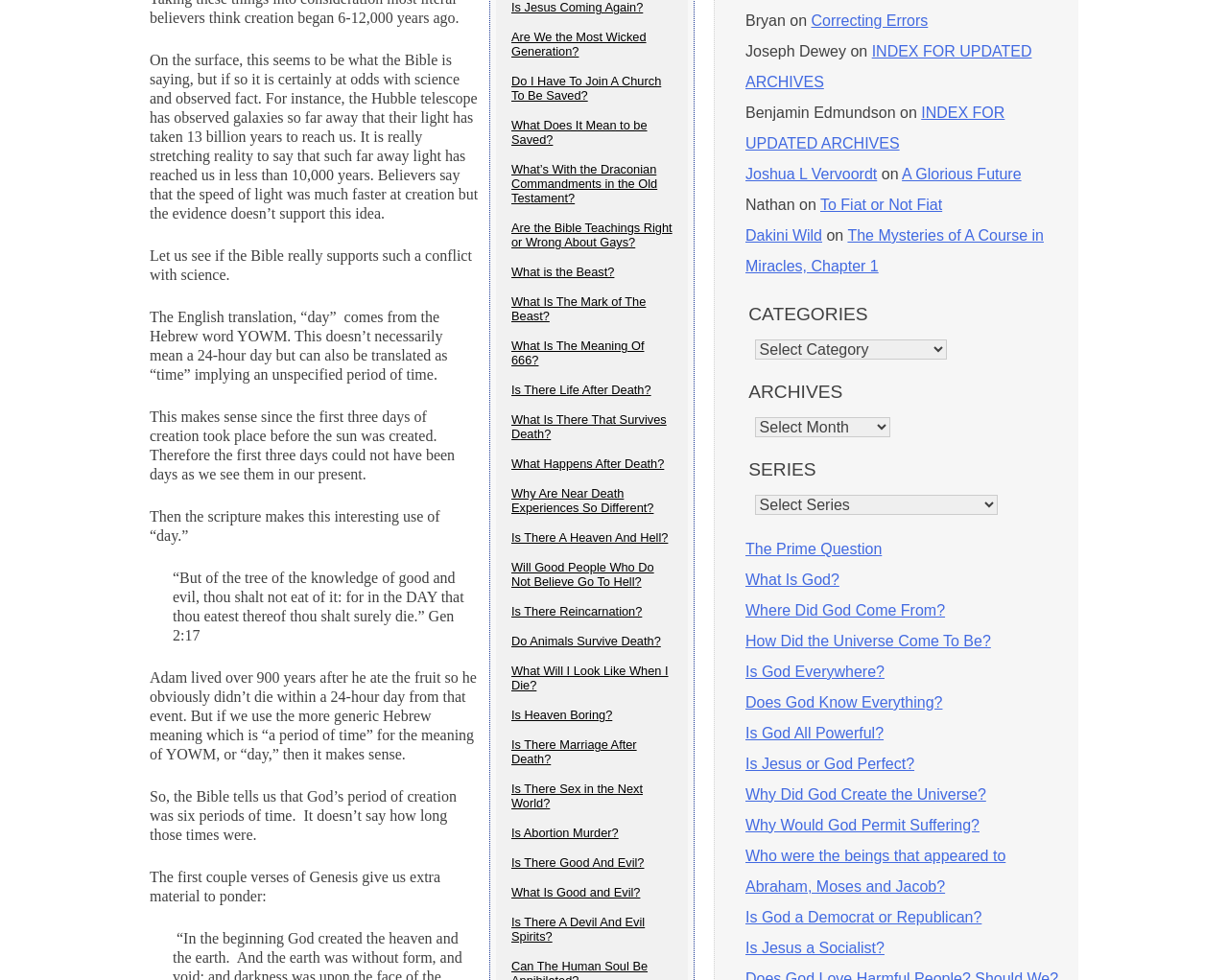Please locate the bounding box coordinates for the element that should be clicked to achieve the following instruction: "Click on the link 'Correcting Errors'". Ensure the coordinates are given as four float numbers between 0 and 1, i.e., [left, top, right, bottom].

[0.661, 0.013, 0.756, 0.029]